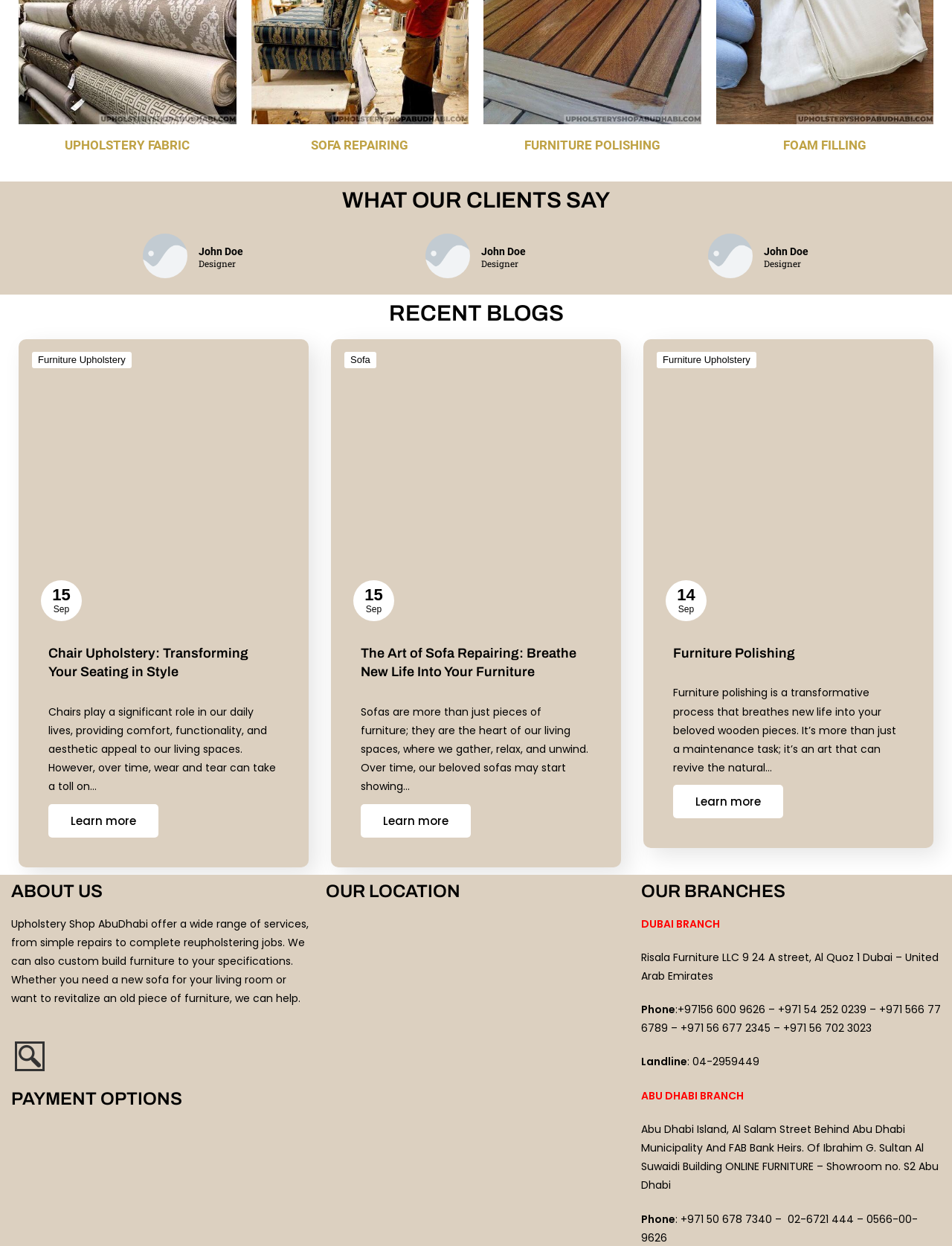What is the phone number of the Dubai branch?
Refer to the image and provide a one-word or short phrase answer.

+97156 600 9626